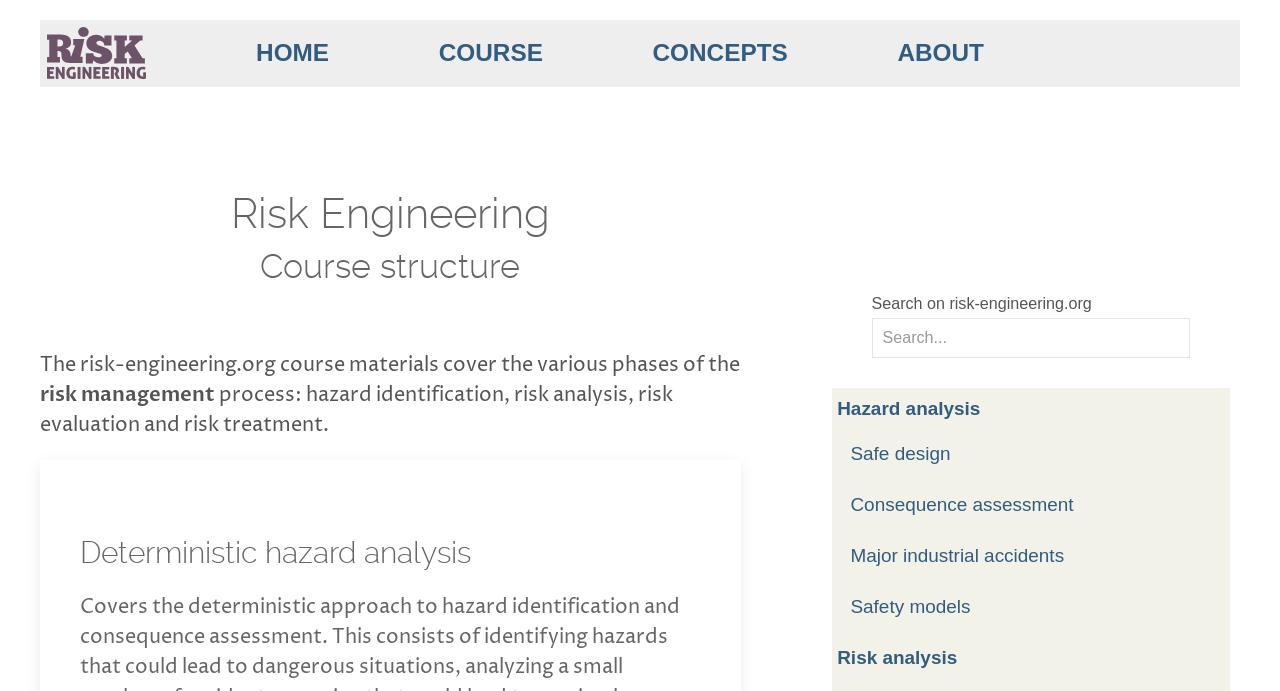What is the main topic of the course?
Answer the question in a detailed and comprehensive manner.

Based on the webpage structure and content, the main topic of the course is risk engineering, which is evident from the heading 'Risk Engineering Course structure' and the various links and subheadings related to risk management and safety.